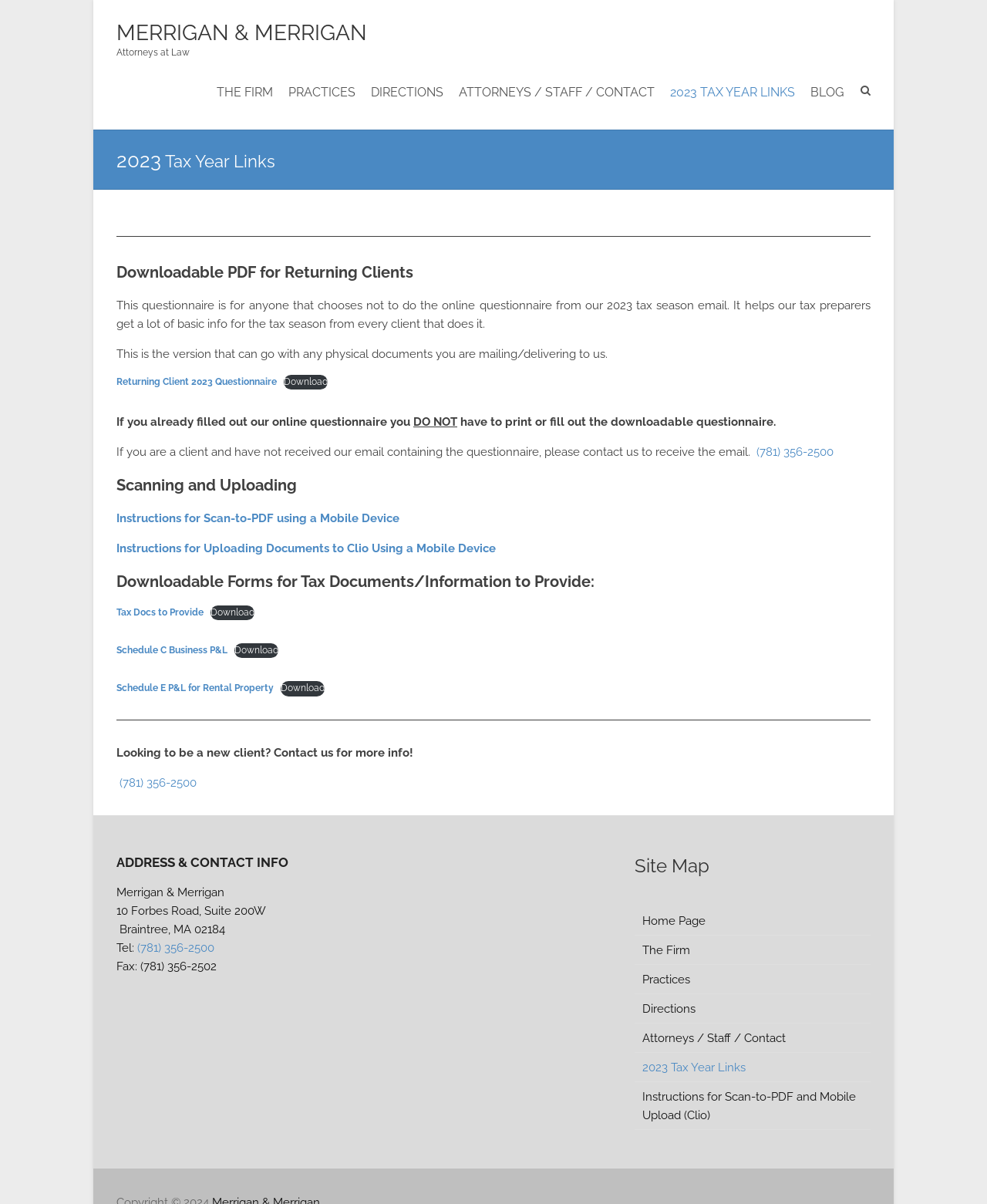Determine the bounding box coordinates of the clickable element to achieve the following action: 'Call the phone number'. Provide the coordinates as four float values between 0 and 1, formatted as [left, top, right, bottom].

[0.766, 0.37, 0.845, 0.381]